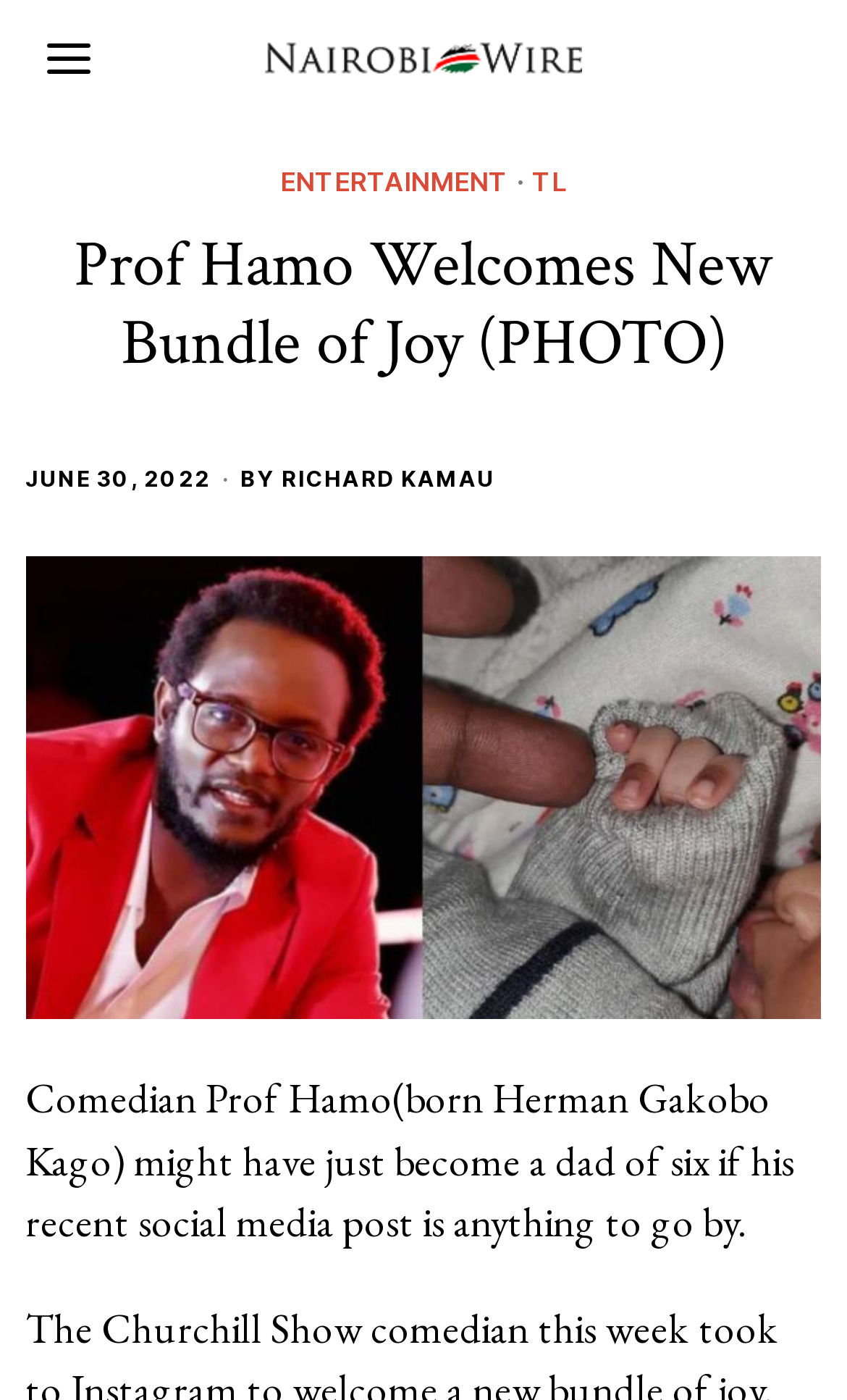Provide a one-word or short-phrase response to the question:
How many children does Prof Hamo have?

Six